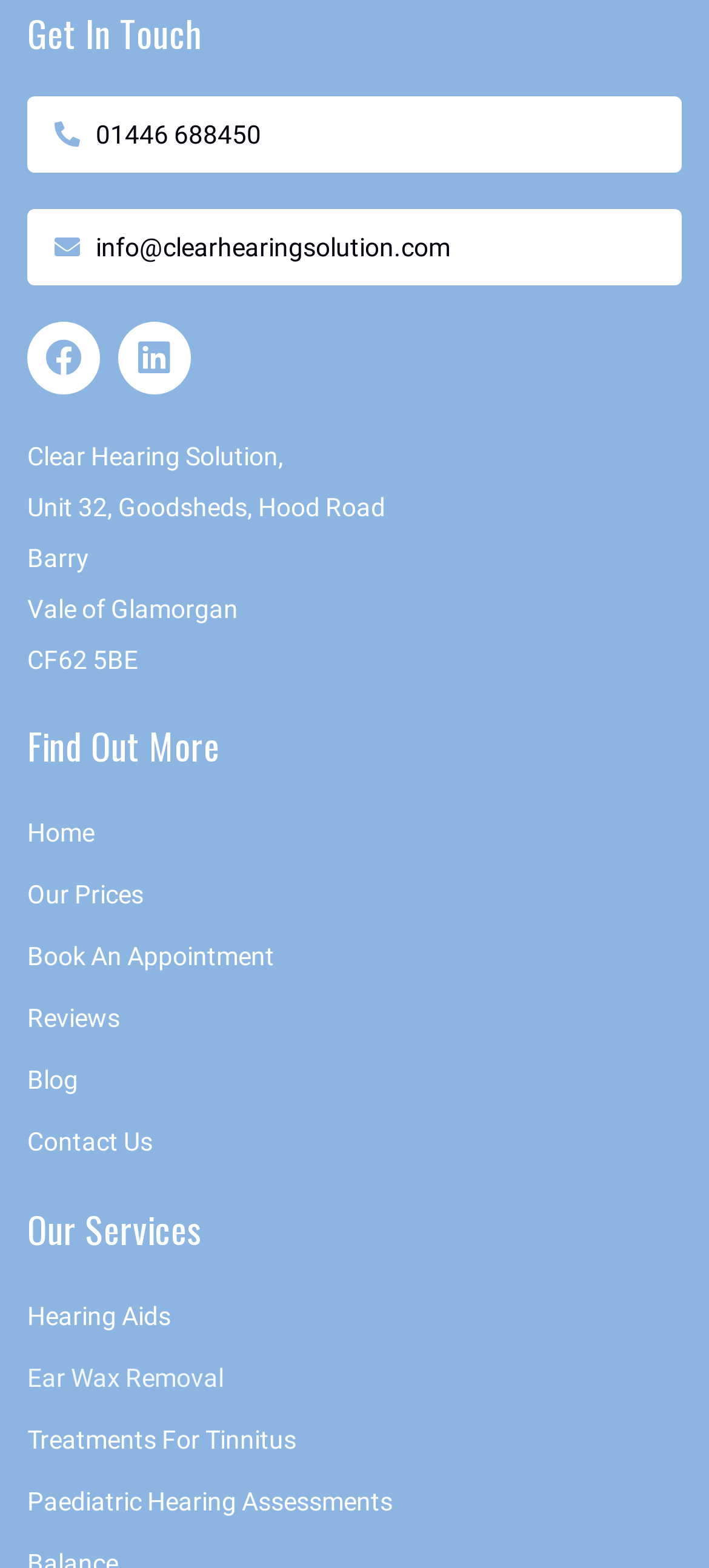Provide the bounding box coordinates of the section that needs to be clicked to accomplish the following instruction: "Learn about Hearing Aids."

[0.038, 0.824, 0.962, 0.854]